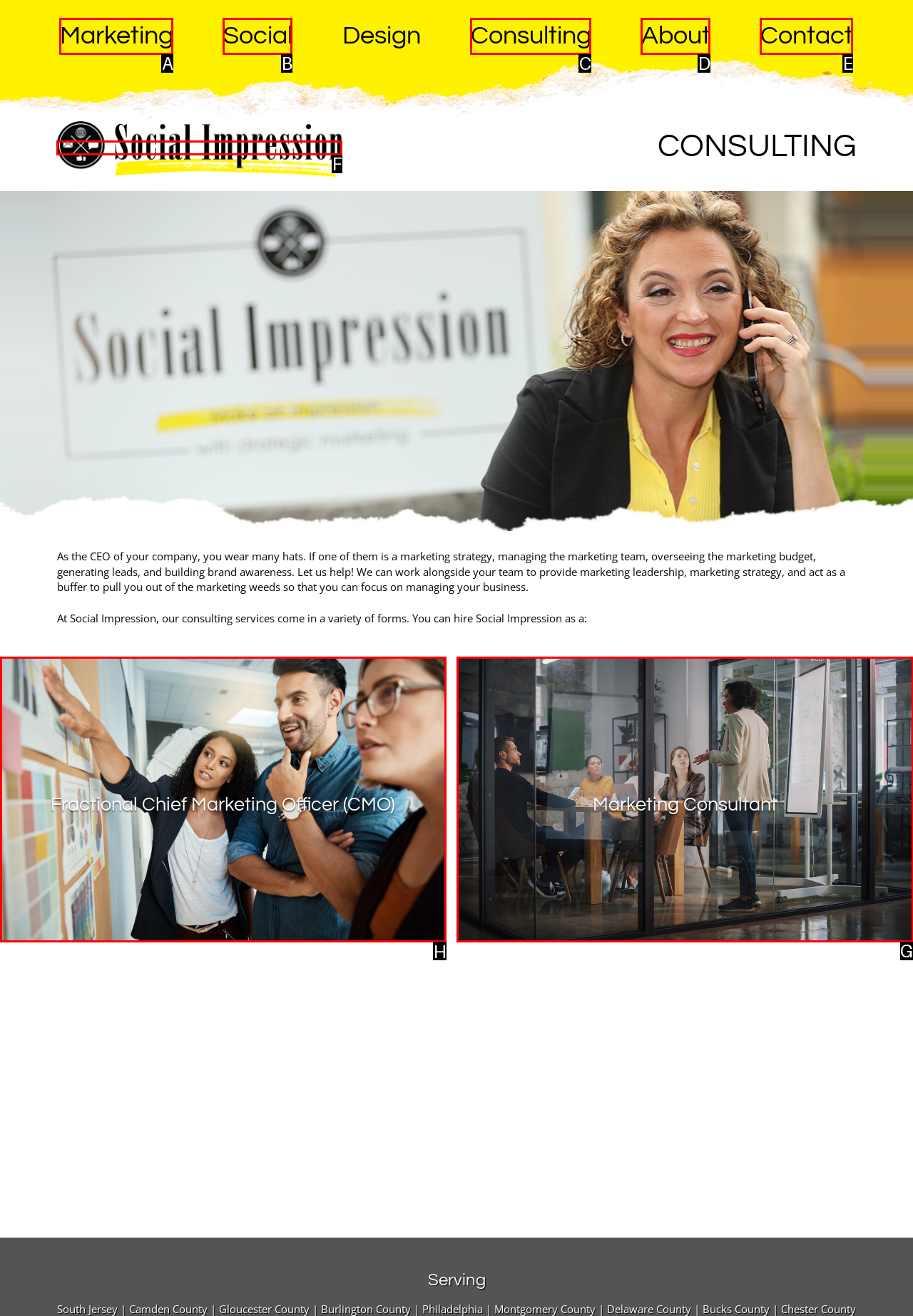Indicate the letter of the UI element that should be clicked to accomplish the task: Click on the 'Fractional Chief Marketing Officer (CMO)' option. Answer with the letter only.

H